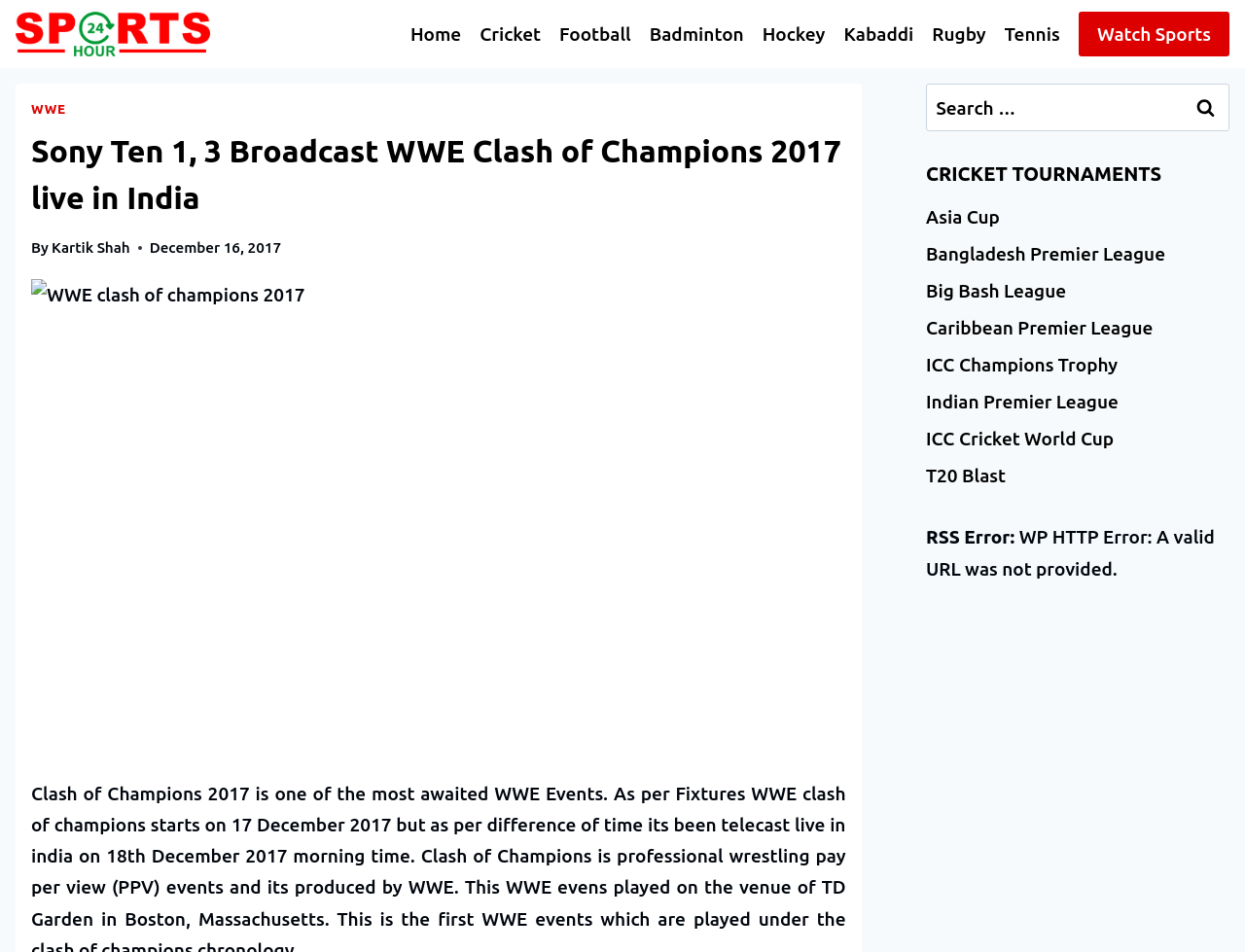Give an in-depth explanation of the webpage layout and content.

The webpage appears to be a sports news website, specifically focused on WWE events. At the top left corner, there is a logo and a link to "Sports24hour". Below this, there is a primary navigation menu with links to various sports categories, including cricket, football, badminton, hockey, kabaddi, rugby, and tennis.

On the right side of the page, there is a "Watch Sports" link, which is followed by a header section that contains a link to WWE and a heading that reads "Sony Ten 1, 3 Broadcast WWE Clash of Champions 2017 live in India". Below this, there is a byline with the author's name, "Kartik Shah", and a timestamp indicating that the article was published on December 16, 2017.

To the right of the header section, there is a large image related to WWE Clash of Champions 2017. Below this image, there is a search bar with a search button. On the right side of the search bar, there is a heading that reads "CRICKET TOURNAMENTS", followed by a list of links to various cricket tournaments, including Asia Cup, Bangladesh Premier League, and Indian Premier League.

At the bottom of the page, there is an error message indicating an RSS error and a WP HTTP error.